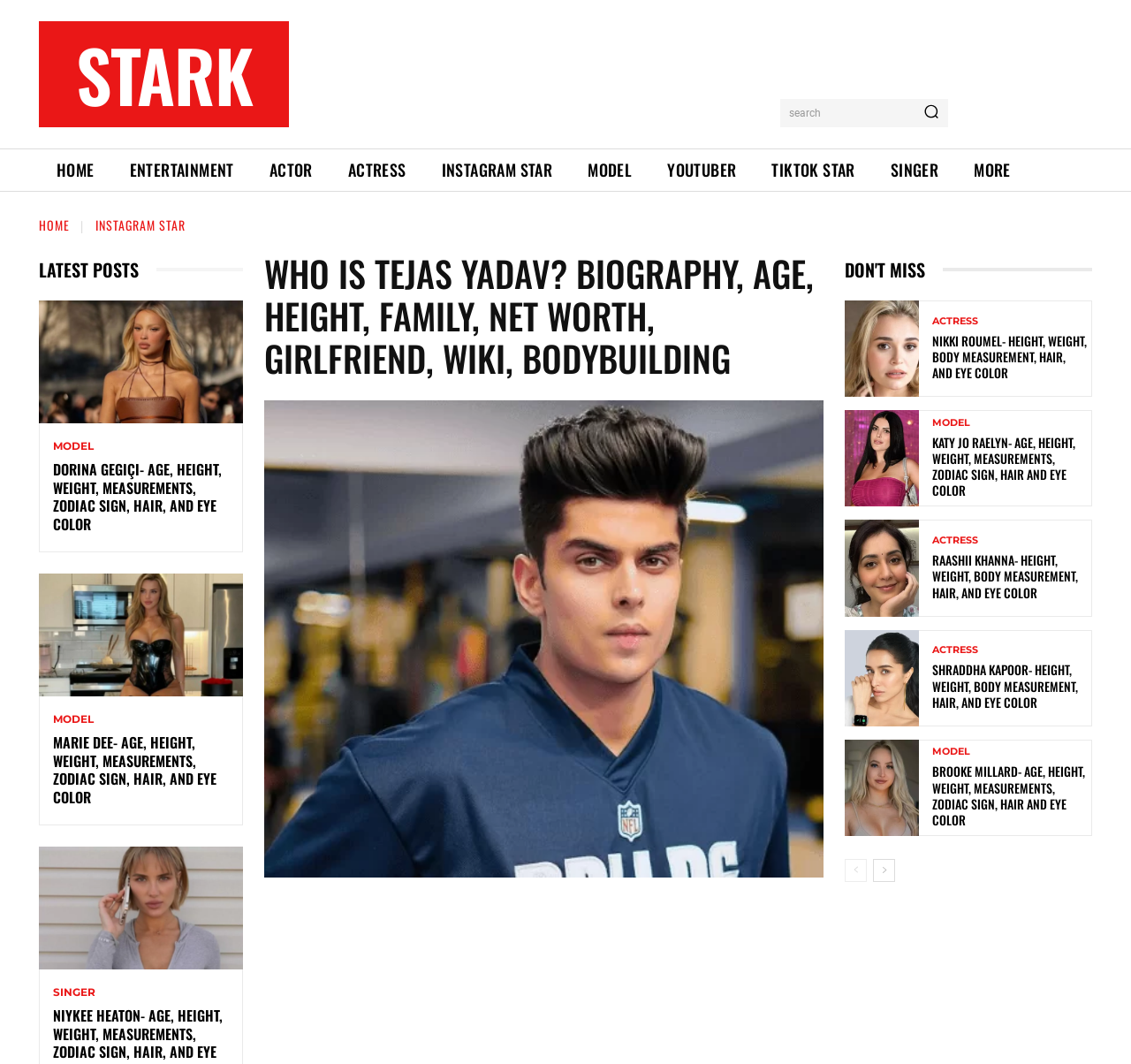Use a single word or phrase to answer the question:
How many categories are listed in the top navigation menu?

9